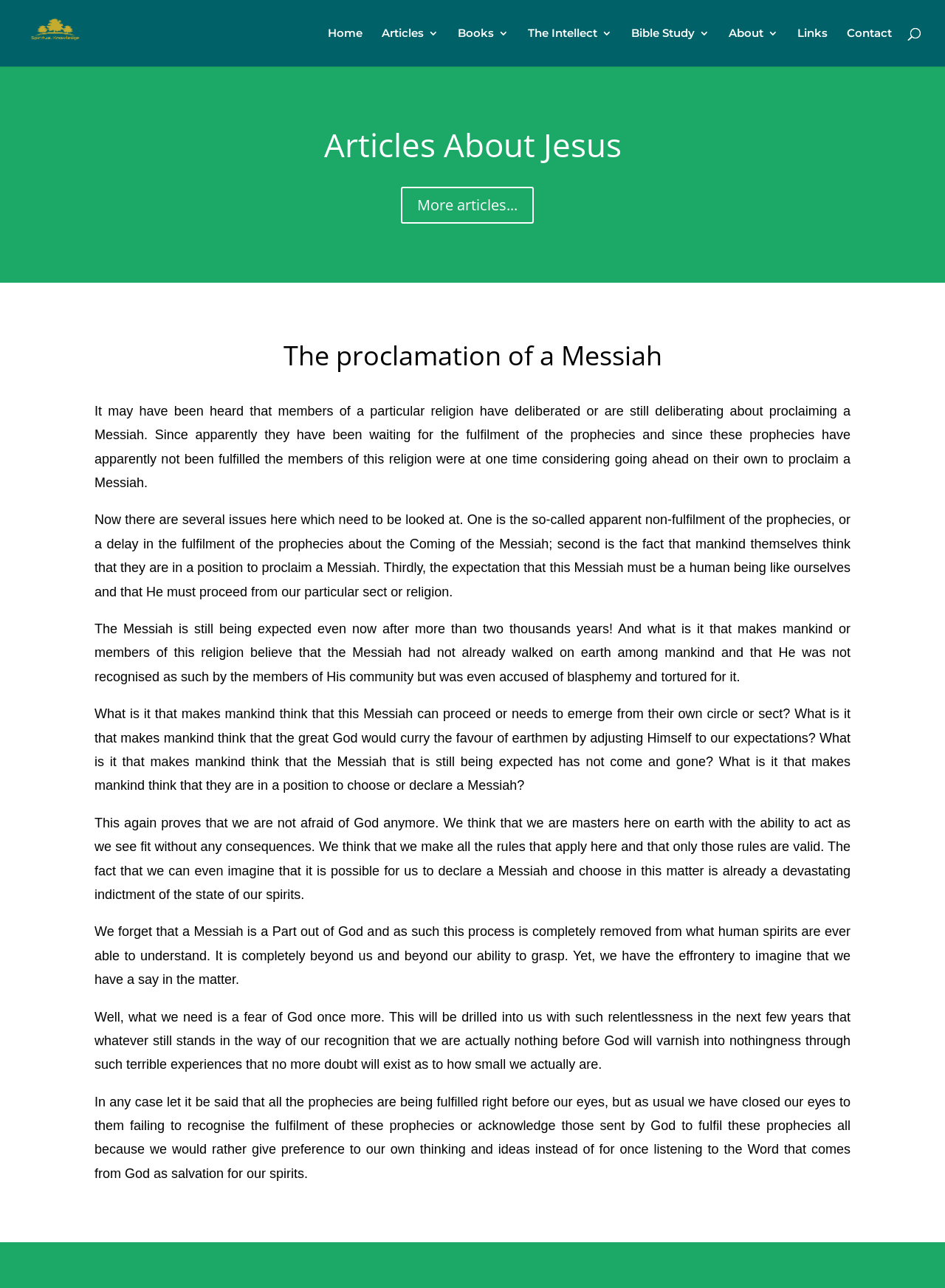Given the element description: "alt="Spiritual Knowledge"", predict the bounding box coordinates of the UI element it refers to, using four float numbers between 0 and 1, i.e., [left, top, right, bottom].

[0.027, 0.02, 0.143, 0.03]